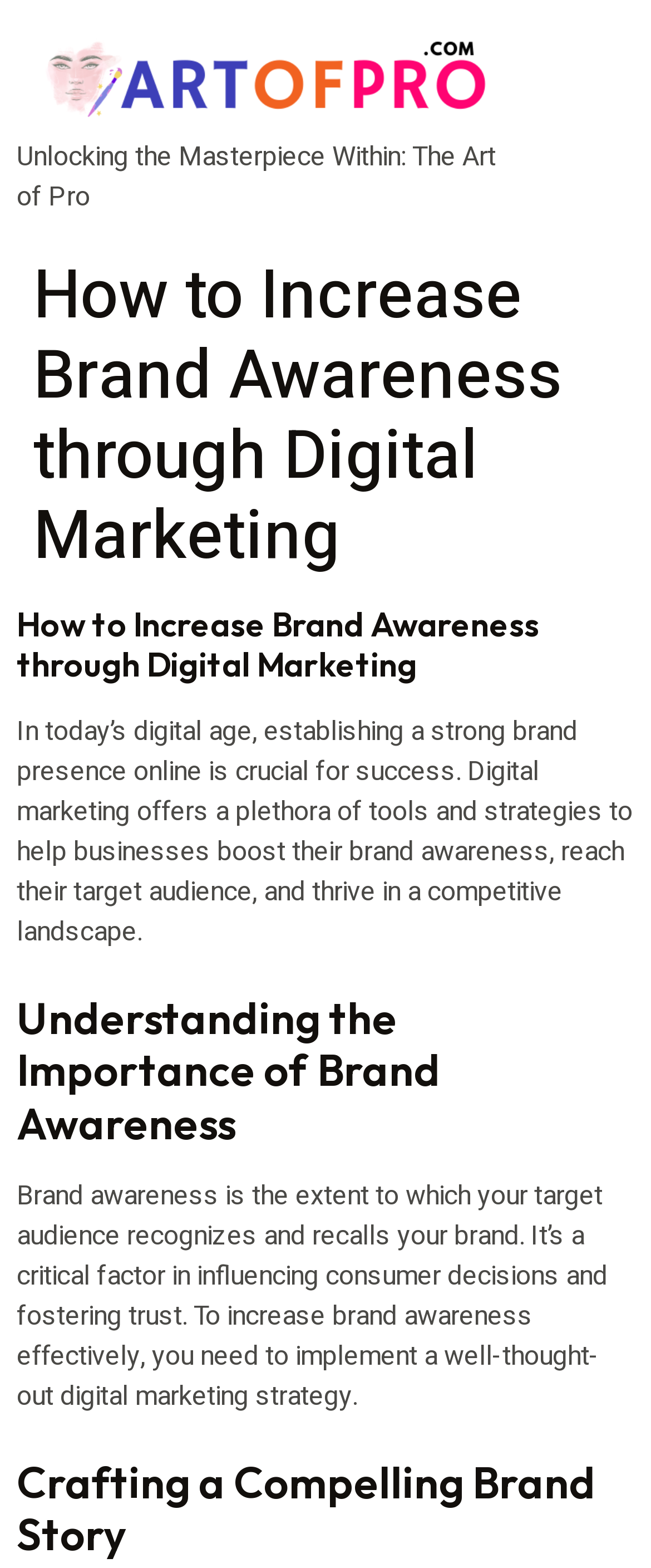Identify and extract the main heading from the webpage.

How to Increase Brand Awareness through Digital Marketing